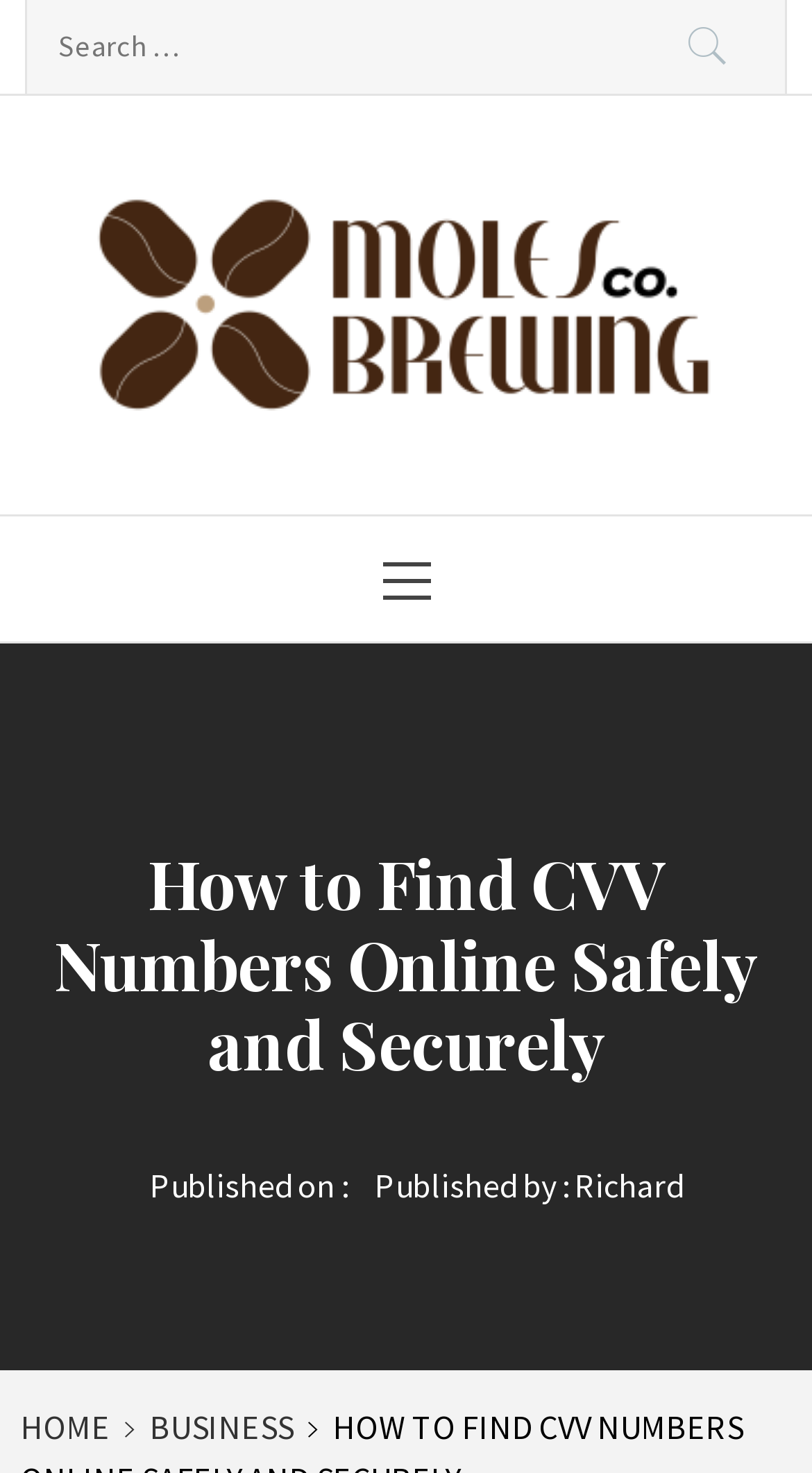Locate the UI element described by Business and provide its bounding box coordinates. Use the format (top-left x, top-left y, bottom-right x, bottom-right y) with all values as floating point numbers between 0 and 1.

[0.154, 0.954, 0.379, 0.982]